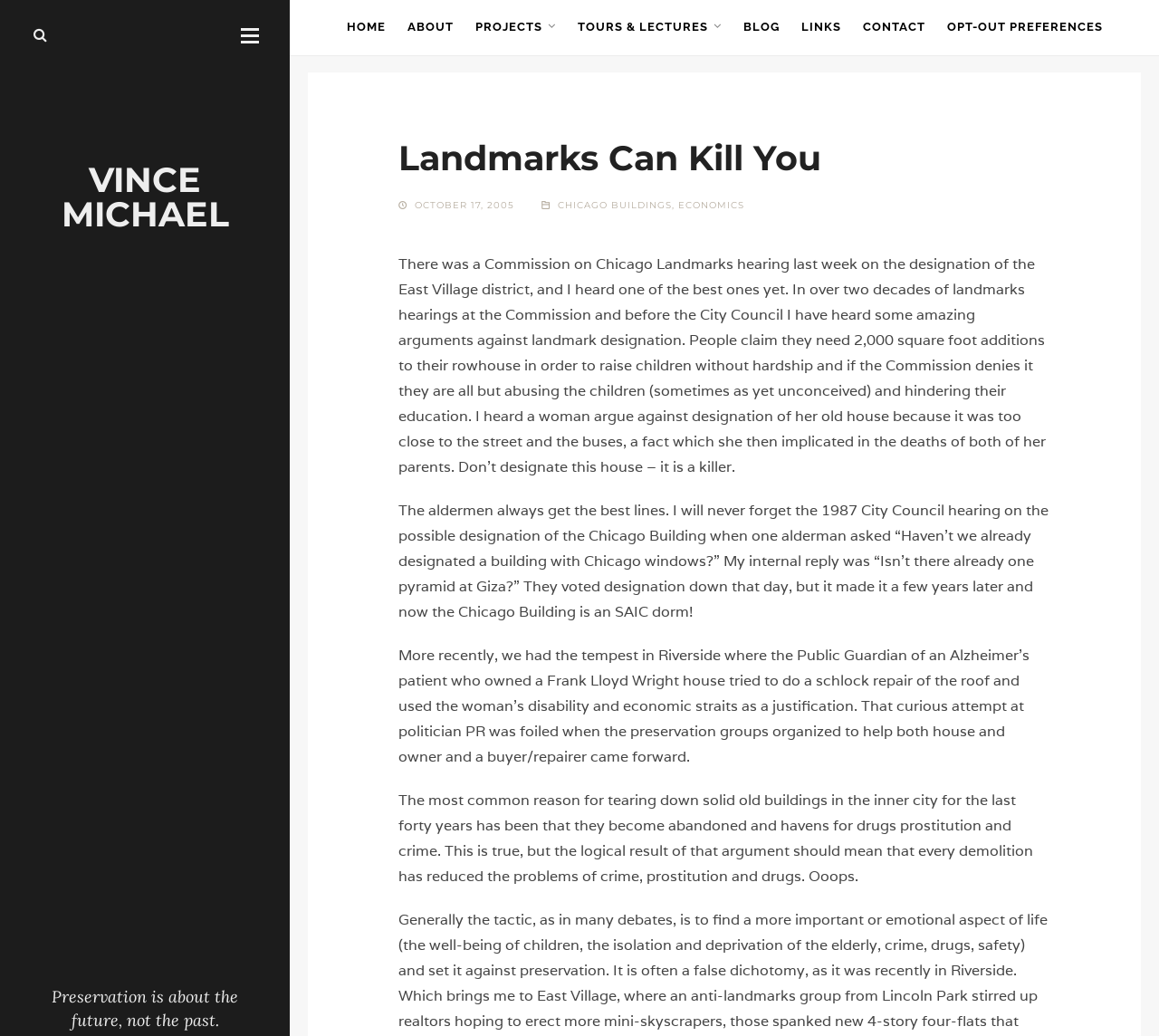Show the bounding box coordinates of the element that should be clicked to complete the task: "Click the 'PROJECTS' link".

[0.41, 0.0, 0.479, 0.051]